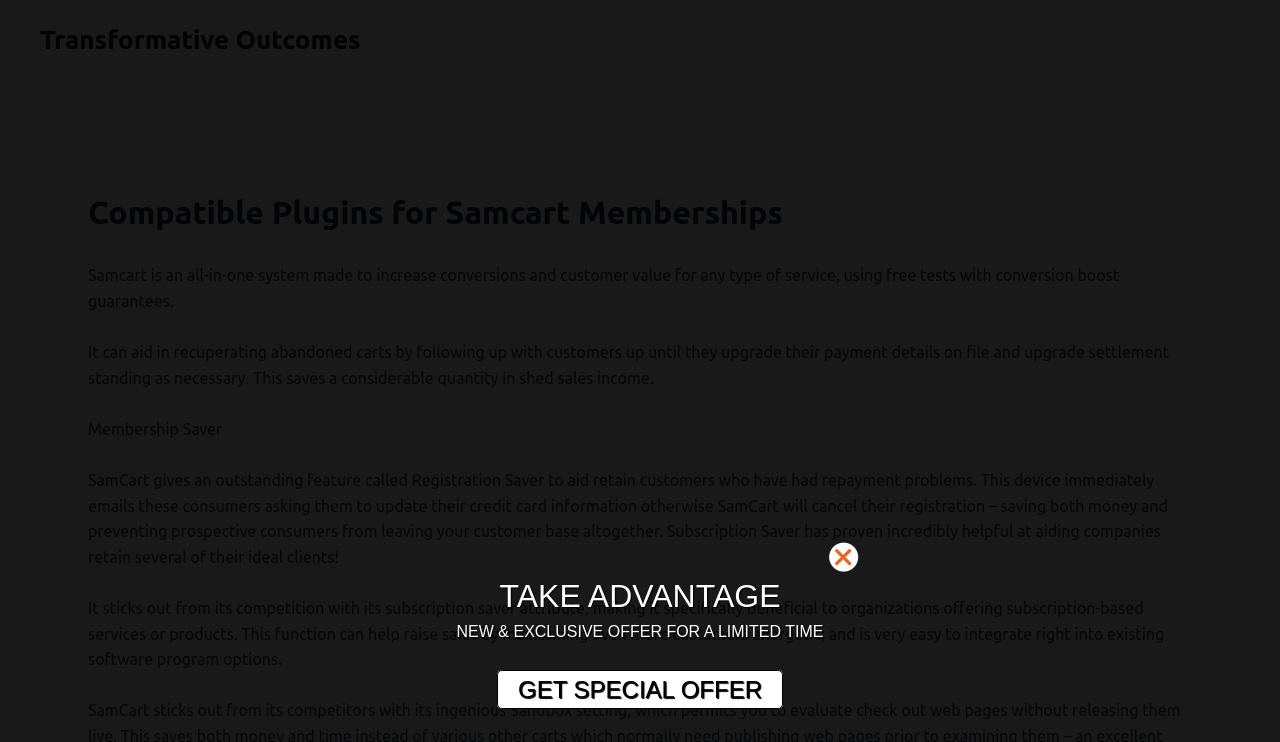What is the name of the feature that aids in retaining customers?
Answer the question with as much detail as you can, using the image as a reference.

The webpage mentions that SamCart gives an outstanding feature called Membership Saver to aid retain customers who have had repayment problems. This device automatically emails these consumers asking them to update their credit card information otherwise SamCart will cancel their registration – saving both money and preventing prospective consumers from leaving your customer base altogether.